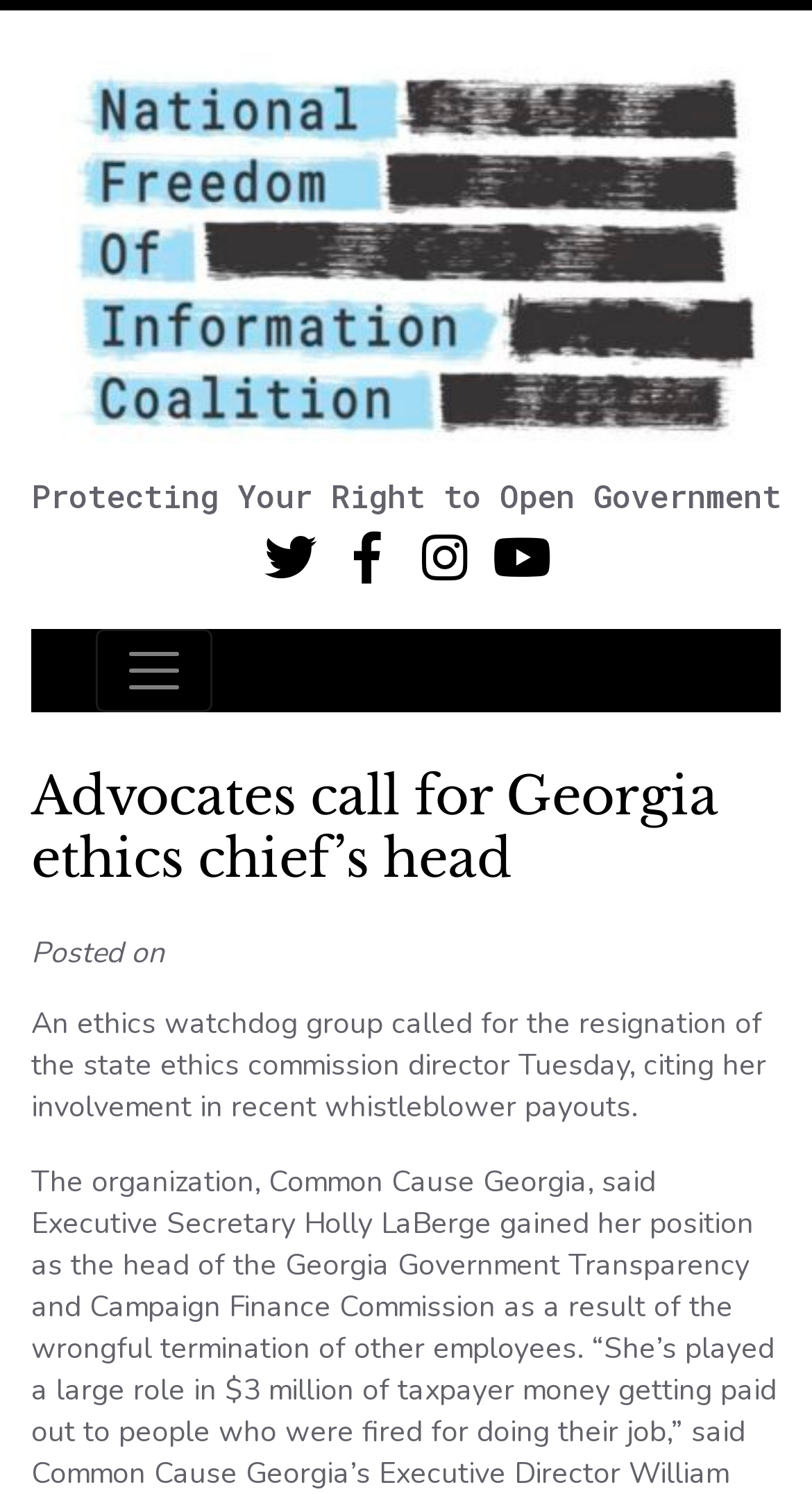Please reply to the following question with a single word or a short phrase:
What is the topic of the article?

Georgia ethics chief